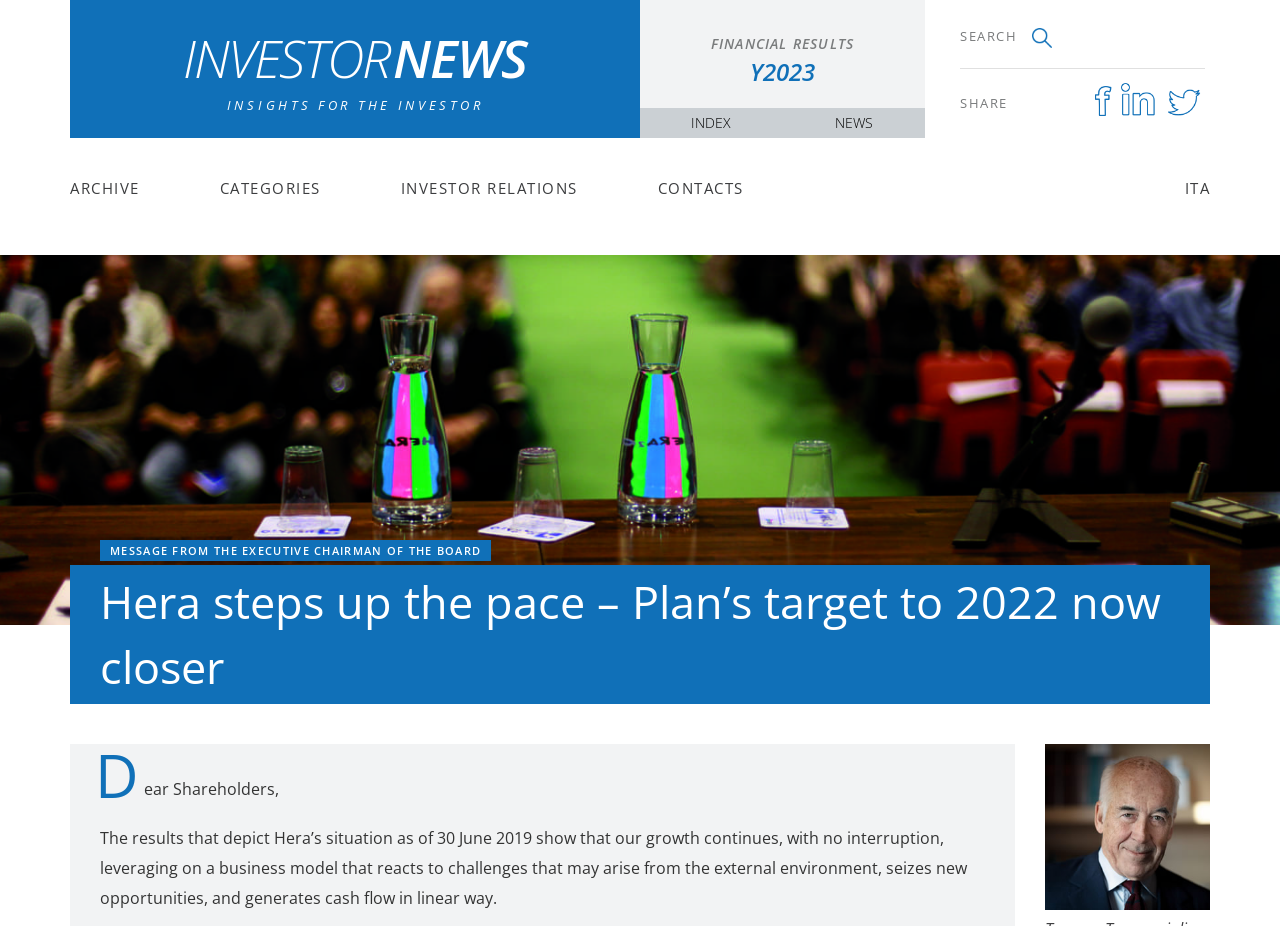Identify the bounding box coordinates of the region I need to click to complete this instruction: "Share this page".

[0.75, 0.101, 0.787, 0.12]